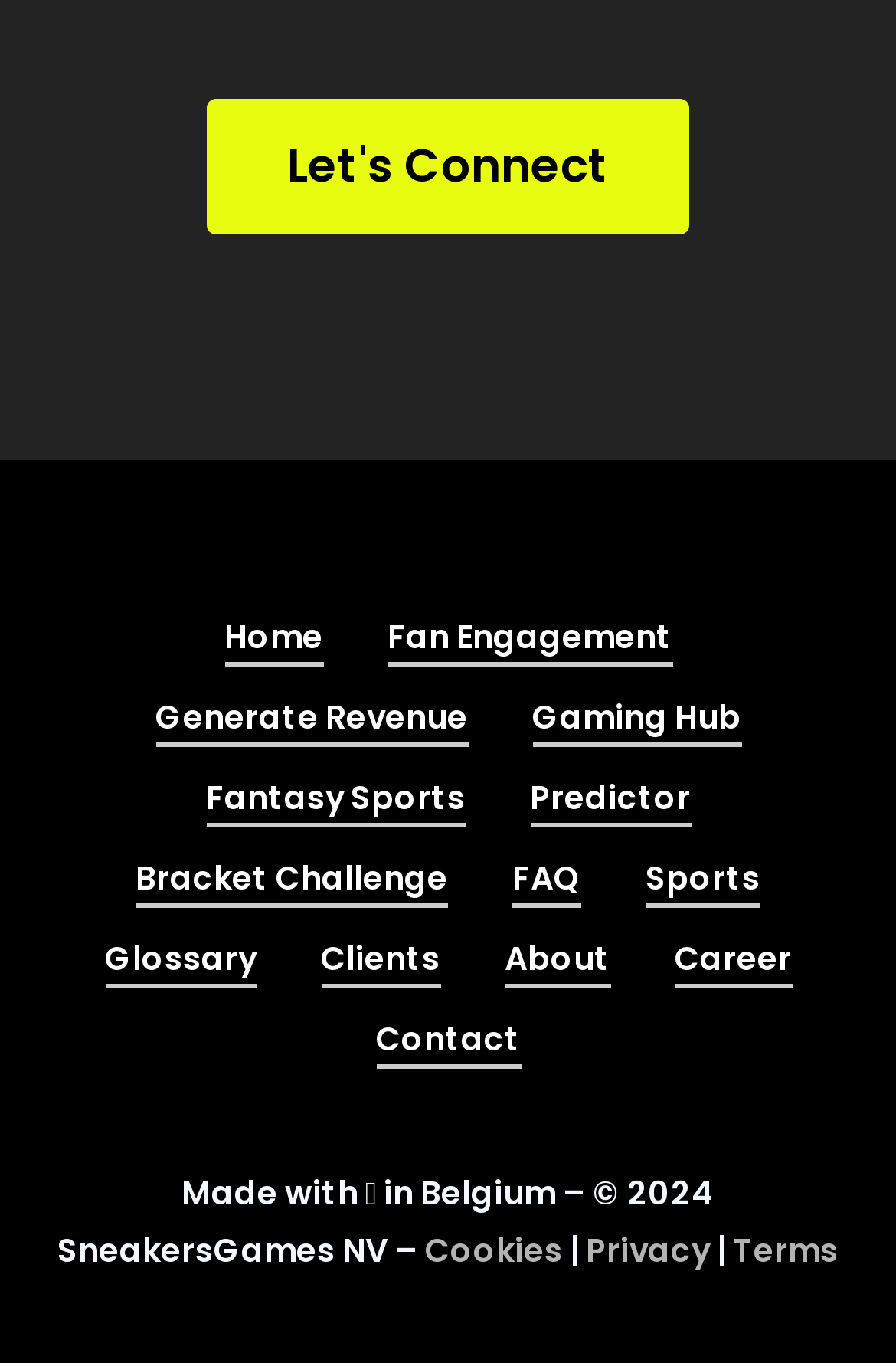How many main categories are there?
Examine the image closely and answer the question with as much detail as possible.

I counted the number of headings that seem to be main categories, which are 'Home', 'Fan Engagement', 'Generate Revenue', 'Gaming Hub', 'Fantasy Sports', 'Predictor', 'Bracket Challenge', 'Sports', and 'FAQ'. There are 9 of them.